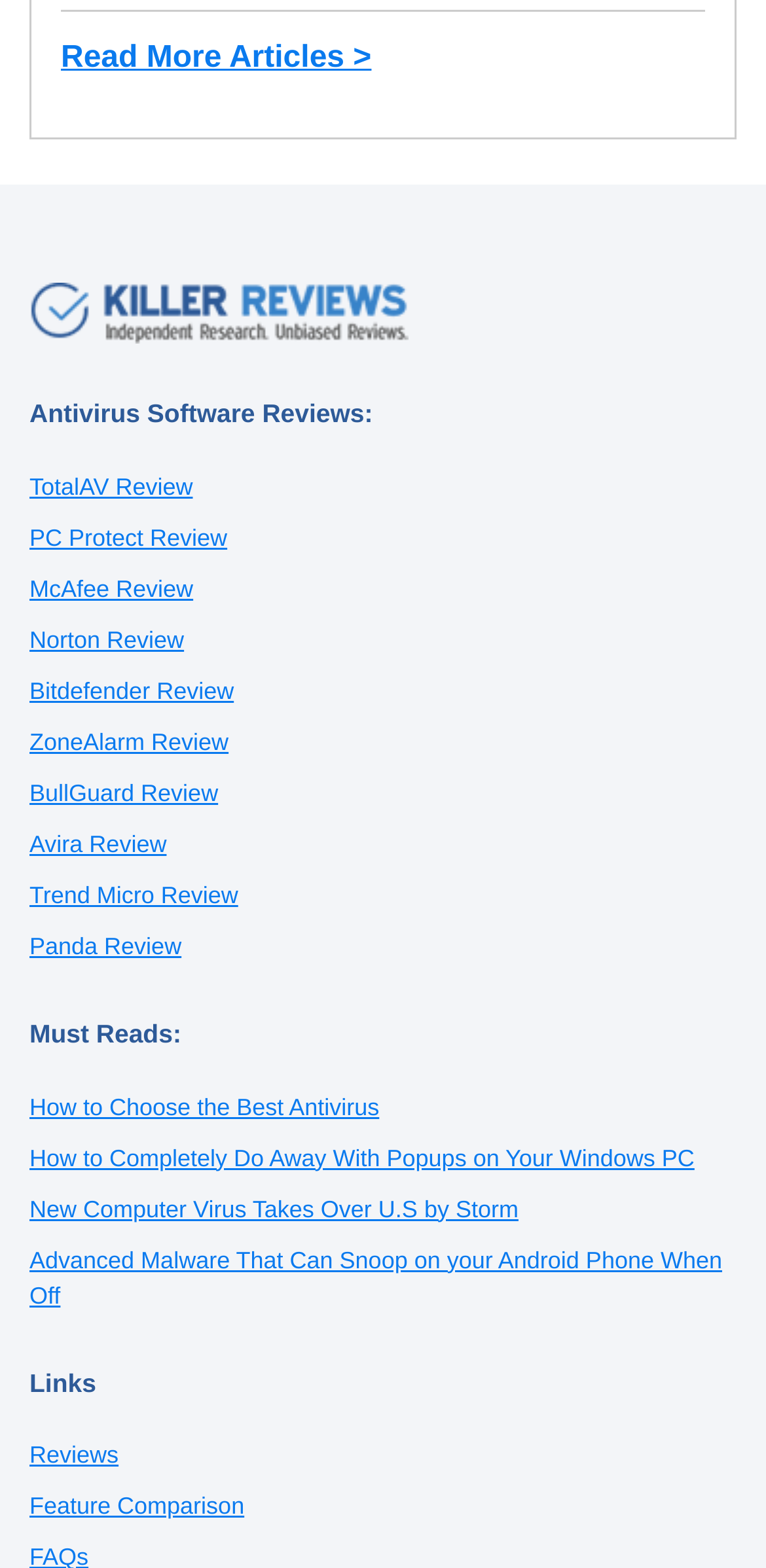Give a one-word or one-phrase response to the question: 
What is the topic of the 'Must Reads:' section?

Antivirus and computer security